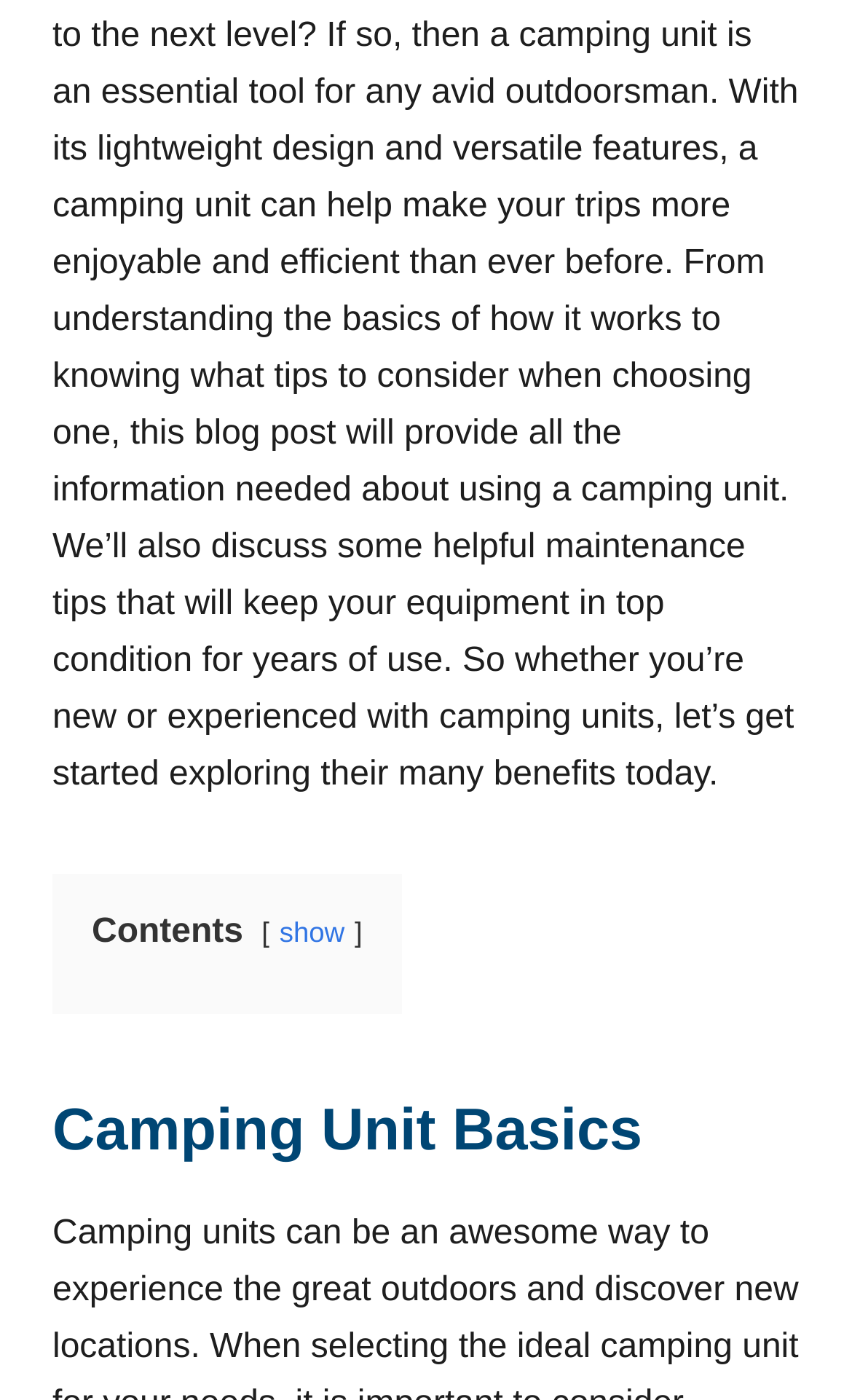Identify the bounding box of the HTML element described as: "show".

[0.328, 0.655, 0.405, 0.678]